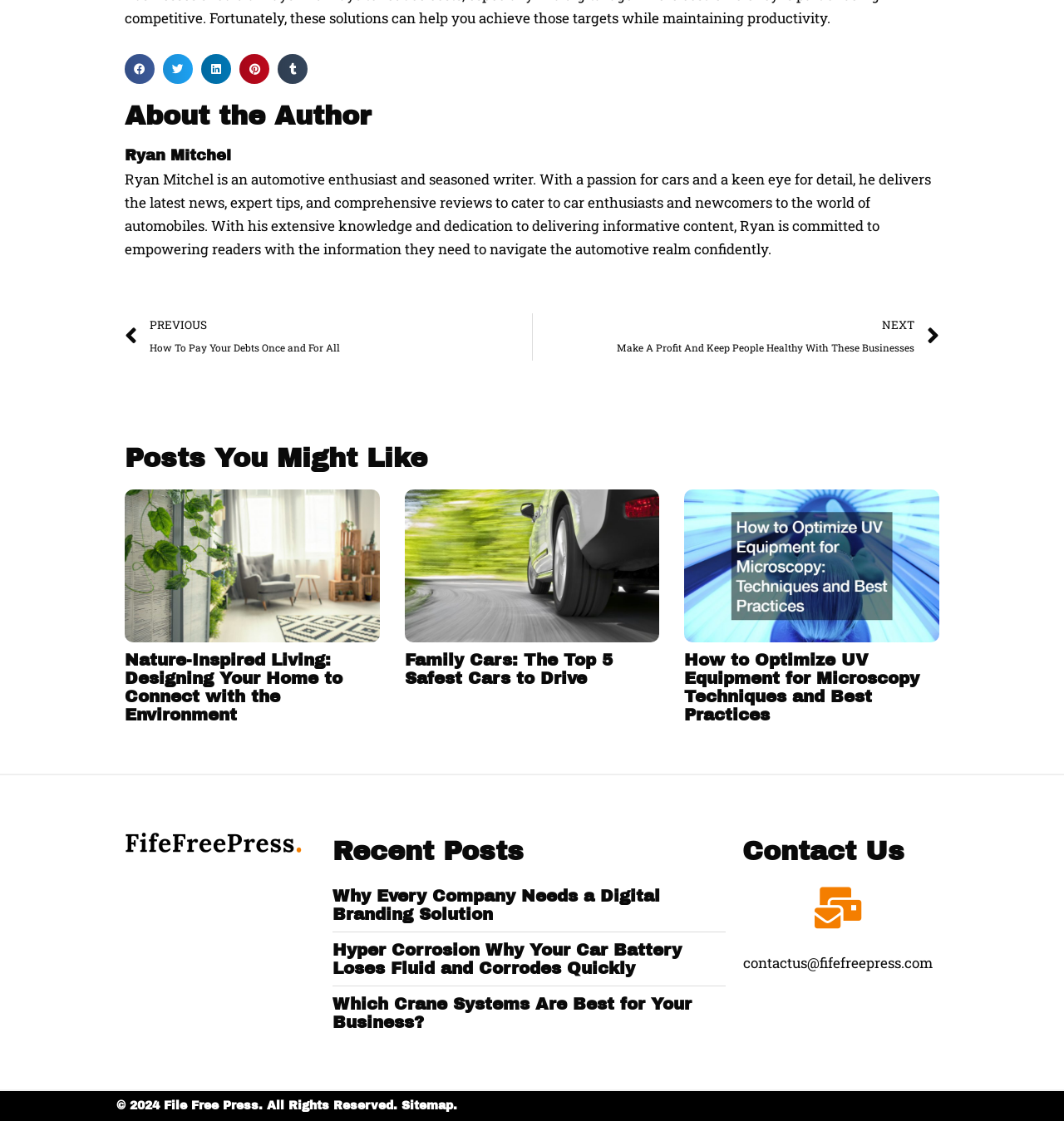Who is the author of the article about car debts?
Based on the image, respond with a single word or phrase.

Ryan Mitchel